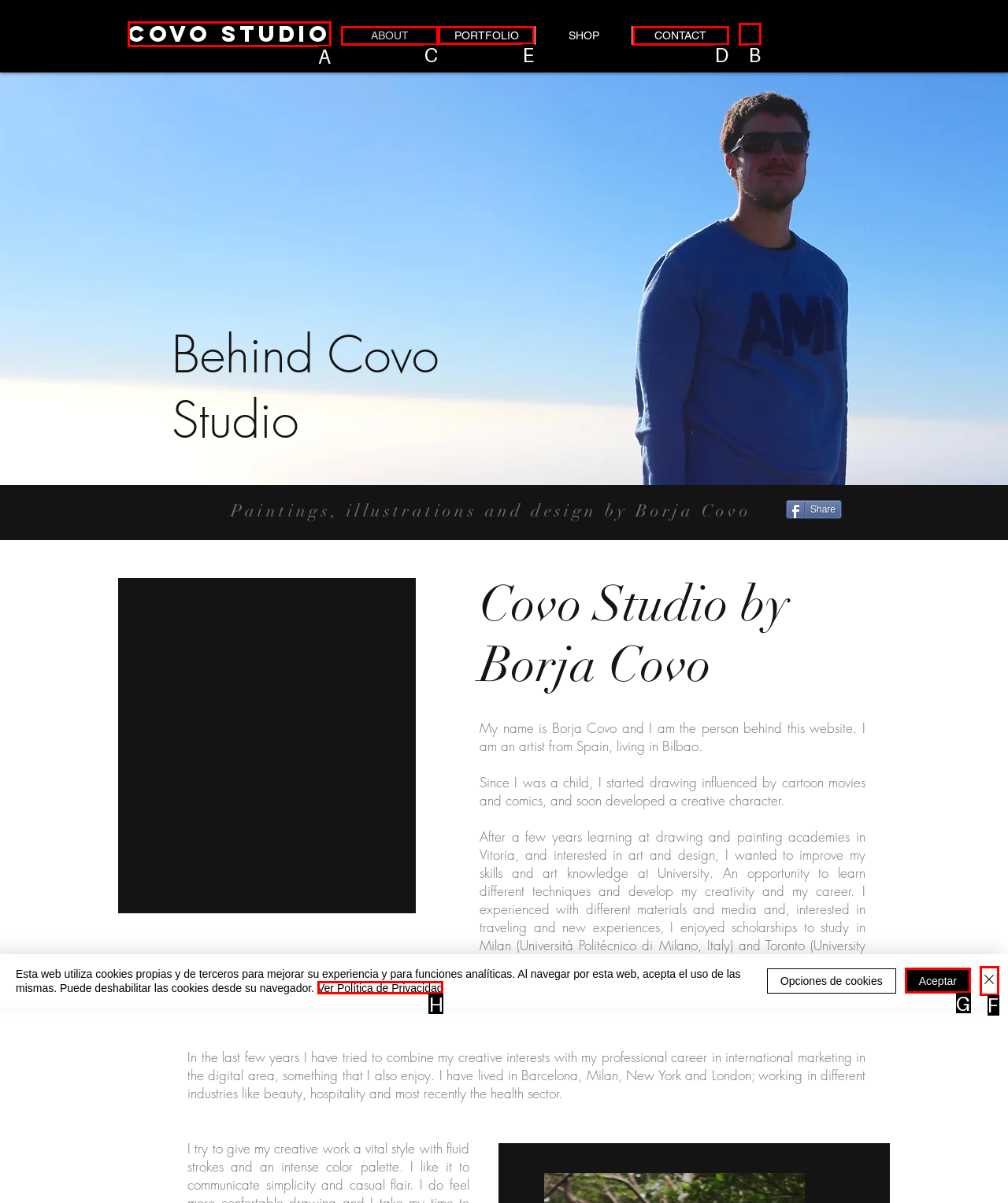Identify the appropriate choice to fulfill this task: View the artist's portfolio
Respond with the letter corresponding to the correct option.

E